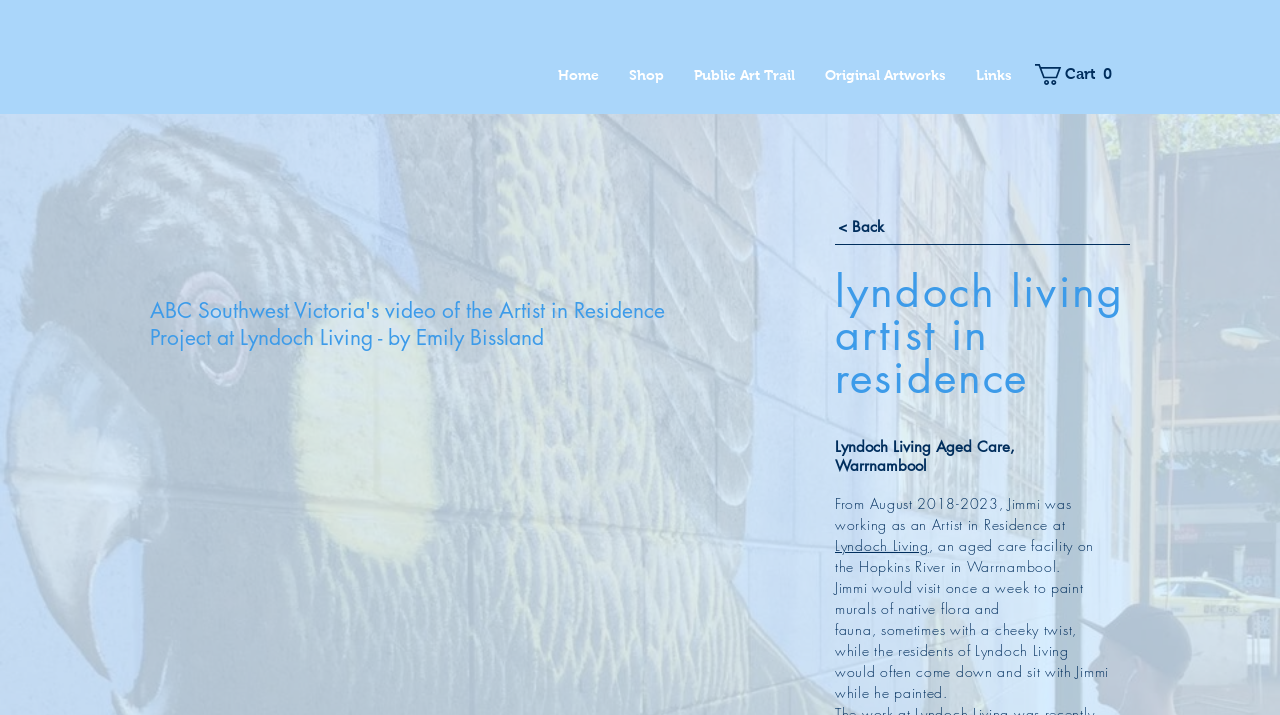What is the name of the artist?
Using the screenshot, give a one-word or short phrase answer.

JimmiBuscombe